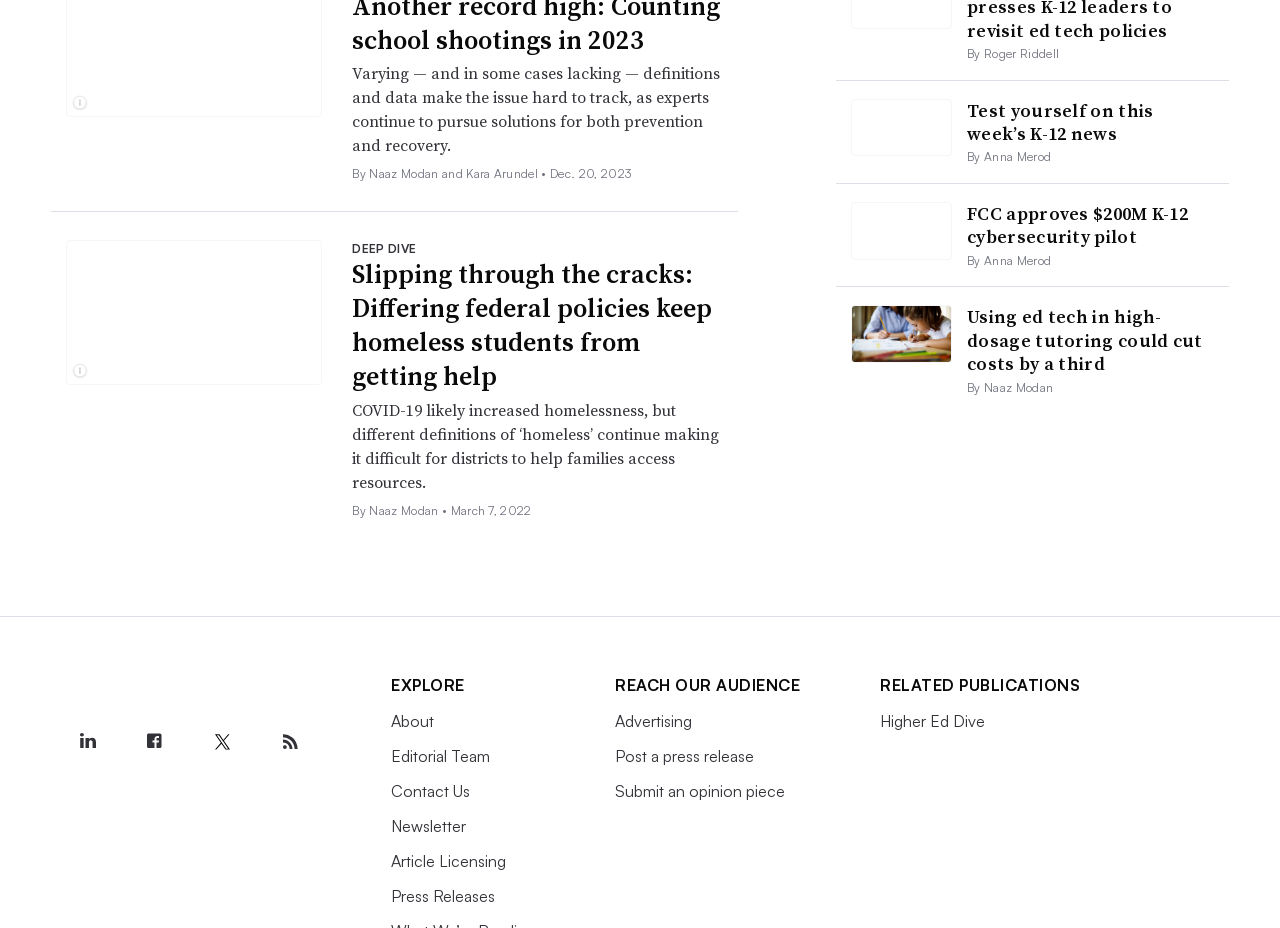What is the topic of the article with the image of a student riding a bus?
Based on the image, give a one-word or short phrase answer.

Homeless students